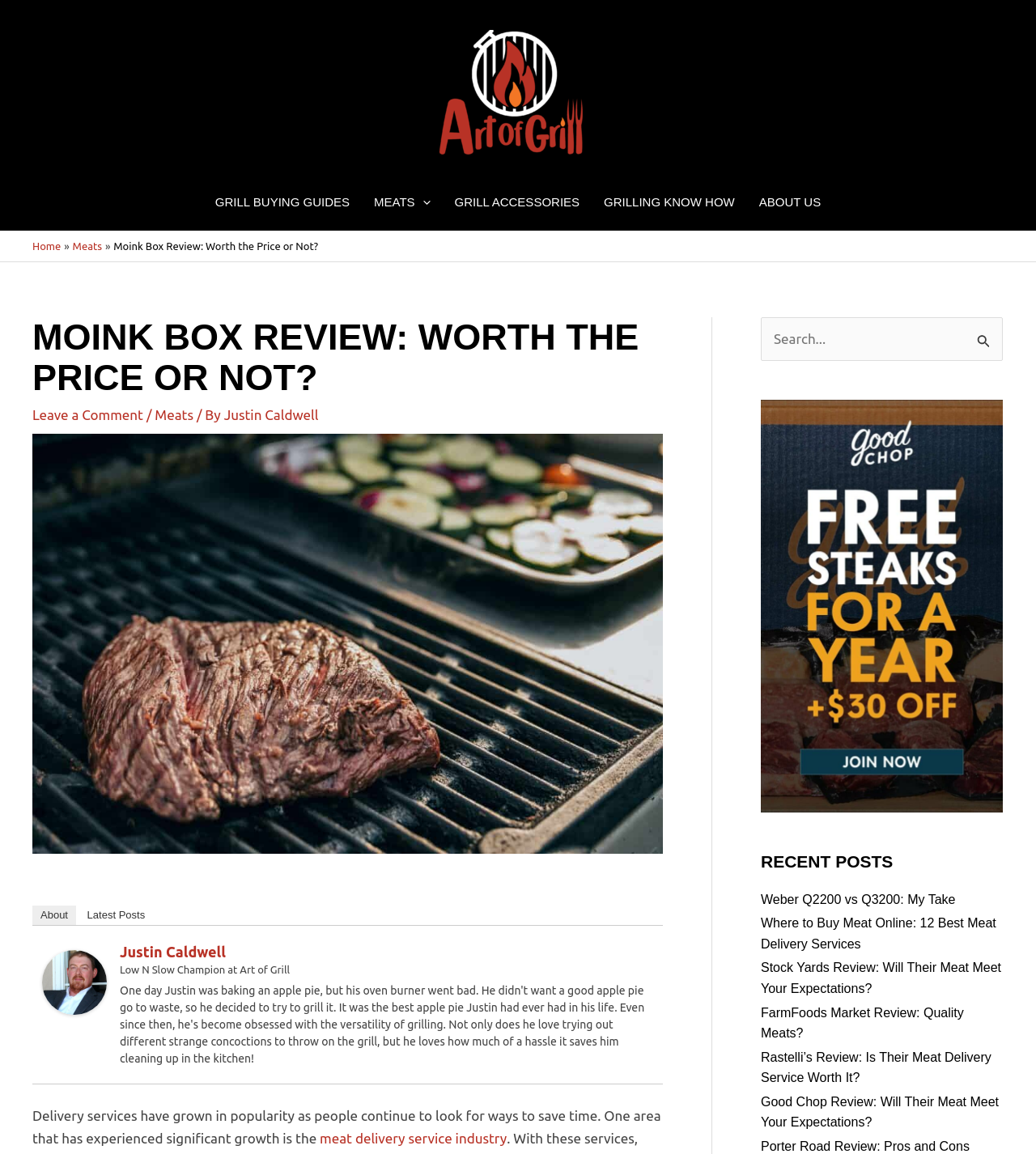Find and provide the bounding box coordinates for the UI element described here: "Baptistry (if present)". The coordinates should be given as four float numbers between 0 and 1: [left, top, right, bottom].

None